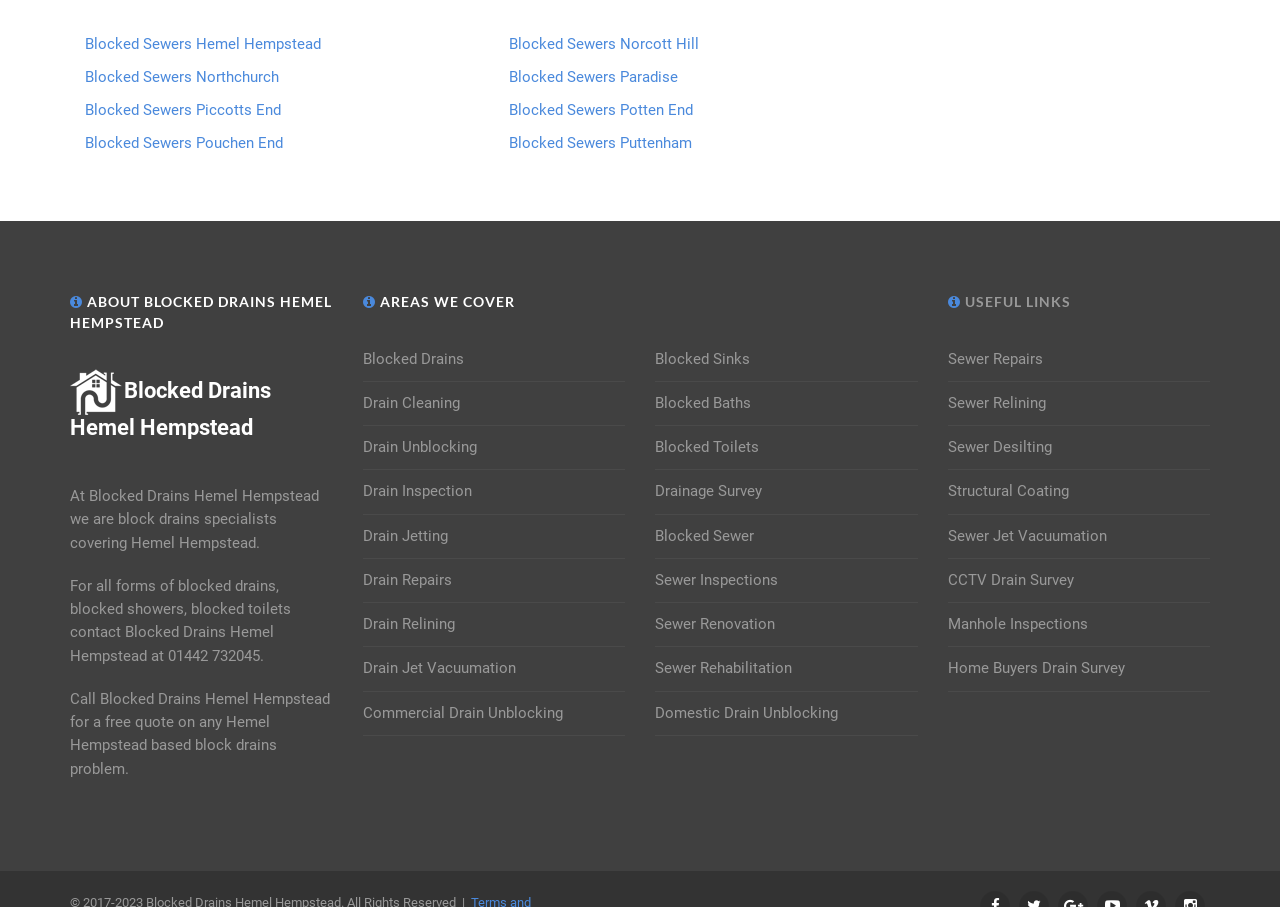Highlight the bounding box coordinates of the element you need to click to perform the following instruction: "View About Blocked Drains Hemel Hempstead."

[0.055, 0.32, 0.26, 0.367]